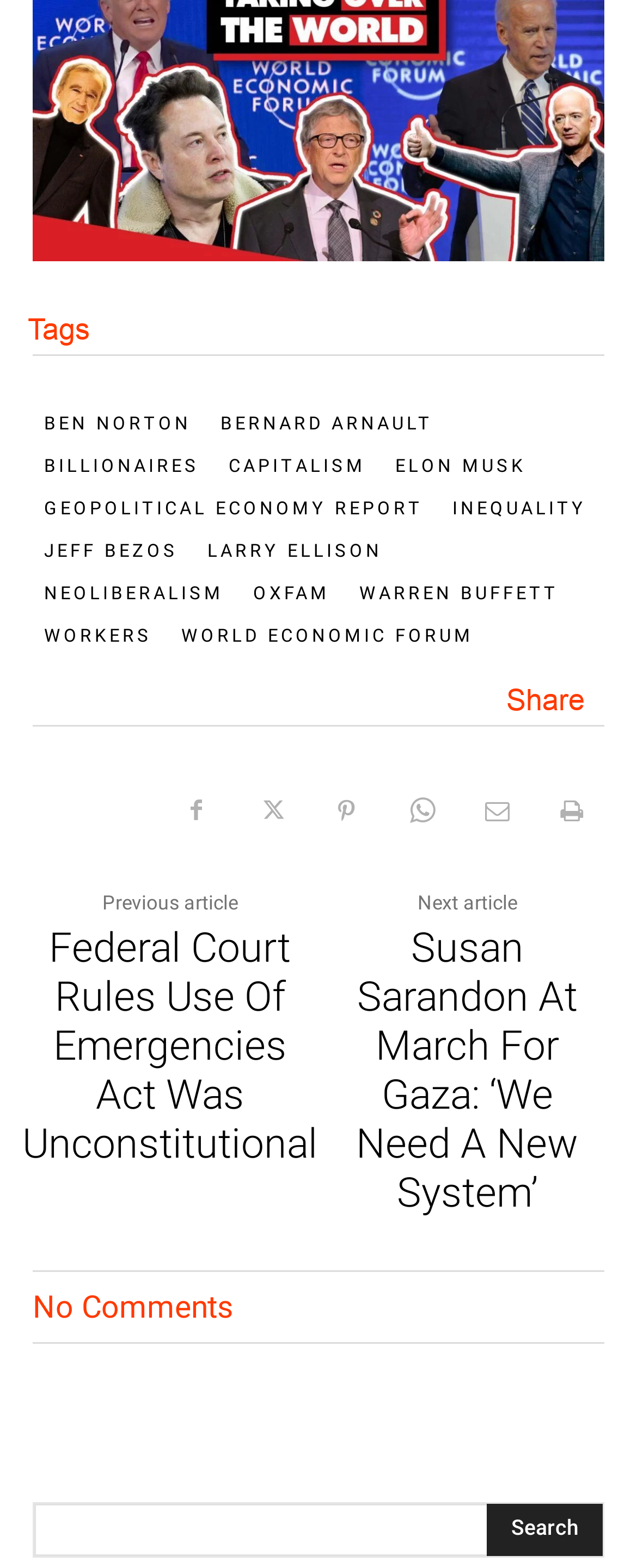Locate the UI element described by Tutorials and provide its bounding box coordinates. Use the format (top-left x, top-left y, bottom-right x, bottom-right y) with all values as floating point numbers between 0 and 1.

None